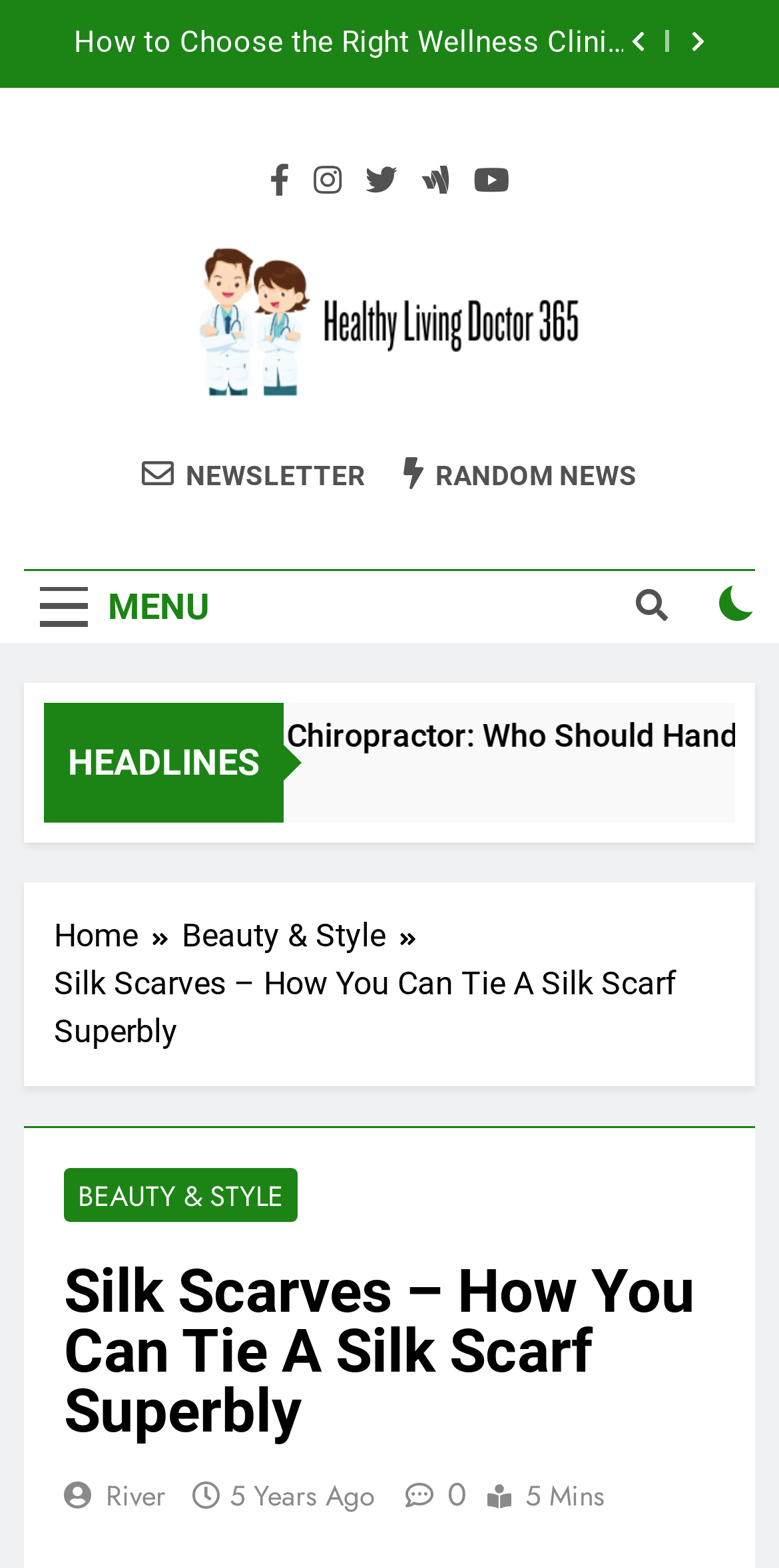Identify the main title of the webpage and generate its text content.

Silk Scarves – How You Can Tie A Silk Scarf Superbly